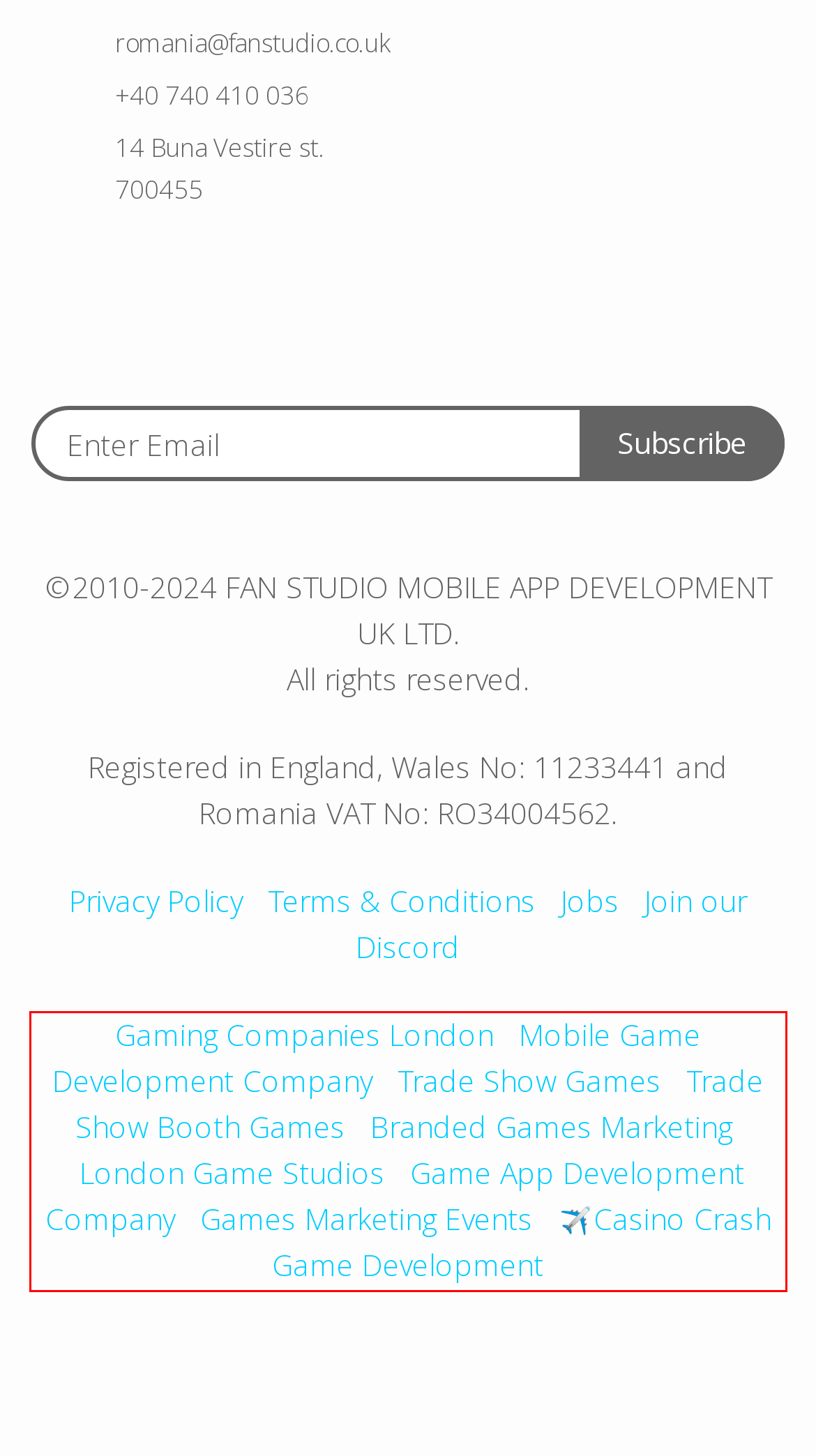Please use OCR to extract the text content from the red bounding box in the provided webpage screenshot.

Gaming Companies London Mobile Game Development Company Trade Show Games Trade Show Booth Games Branded Games Marketing London Game Studios Game App Development Company Games Marketing Events ✈️Casino Crash Game Development